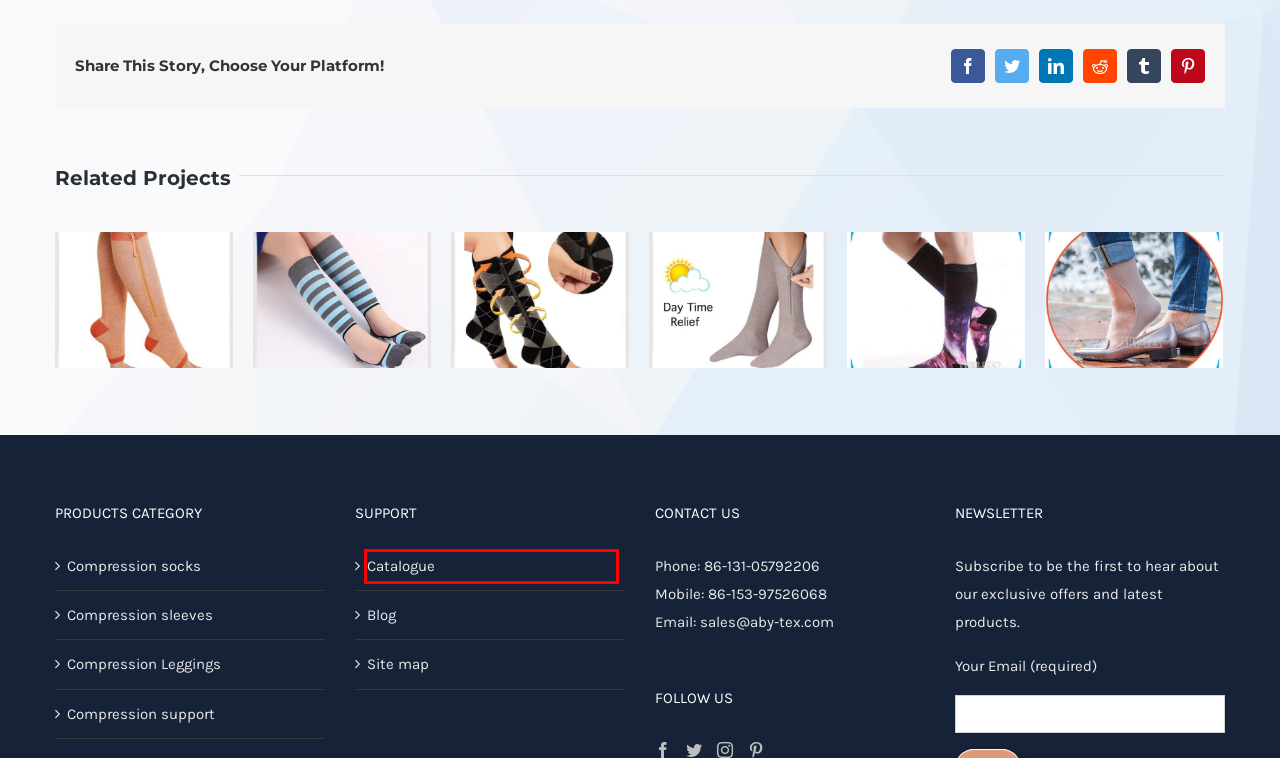A screenshot of a webpage is given, featuring a red bounding box around a UI element. Please choose the webpage description that best aligns with the new webpage after clicking the element in the bounding box. These are the descriptions:
A. Catalogue sepsitename%%
B. Compression sleeves sepsitename%%
C. Compression socks with zipper as seen on tv sepsitename%%
D. Women's graduated compression socks sepsitename%%
E. printed compression socks
F. 20 30 mmhg compression leggings
G. supports and braces
H. Closed toe zippered compression stockings sepsitename%%

A